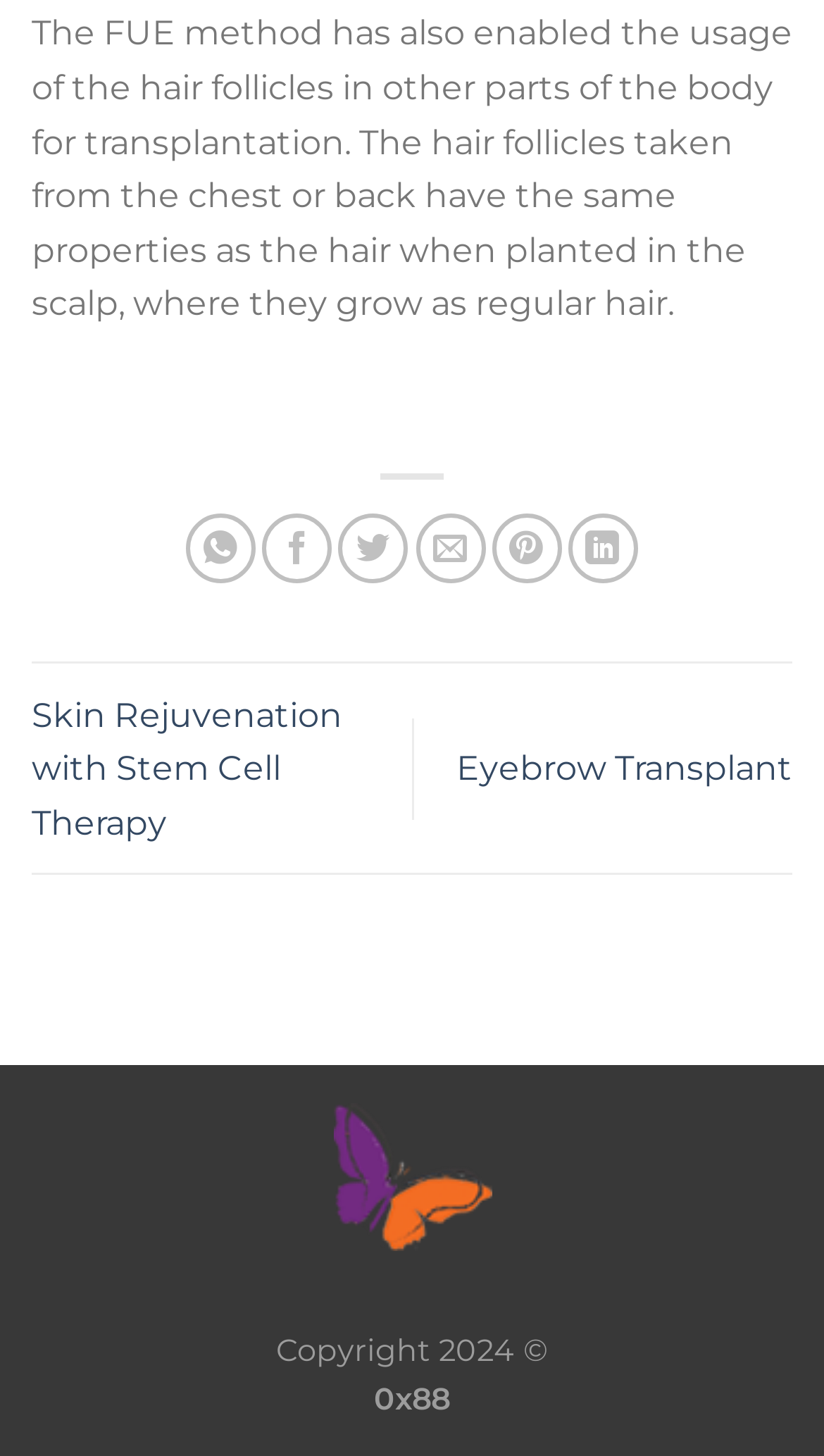Carefully observe the image and respond to the question with a detailed answer:
What is the copyright year of this webpage?

The copyright year of this webpage is 2024, as stated in the StaticText element with ID 153, which reads 'Copyright 2024 ©'.